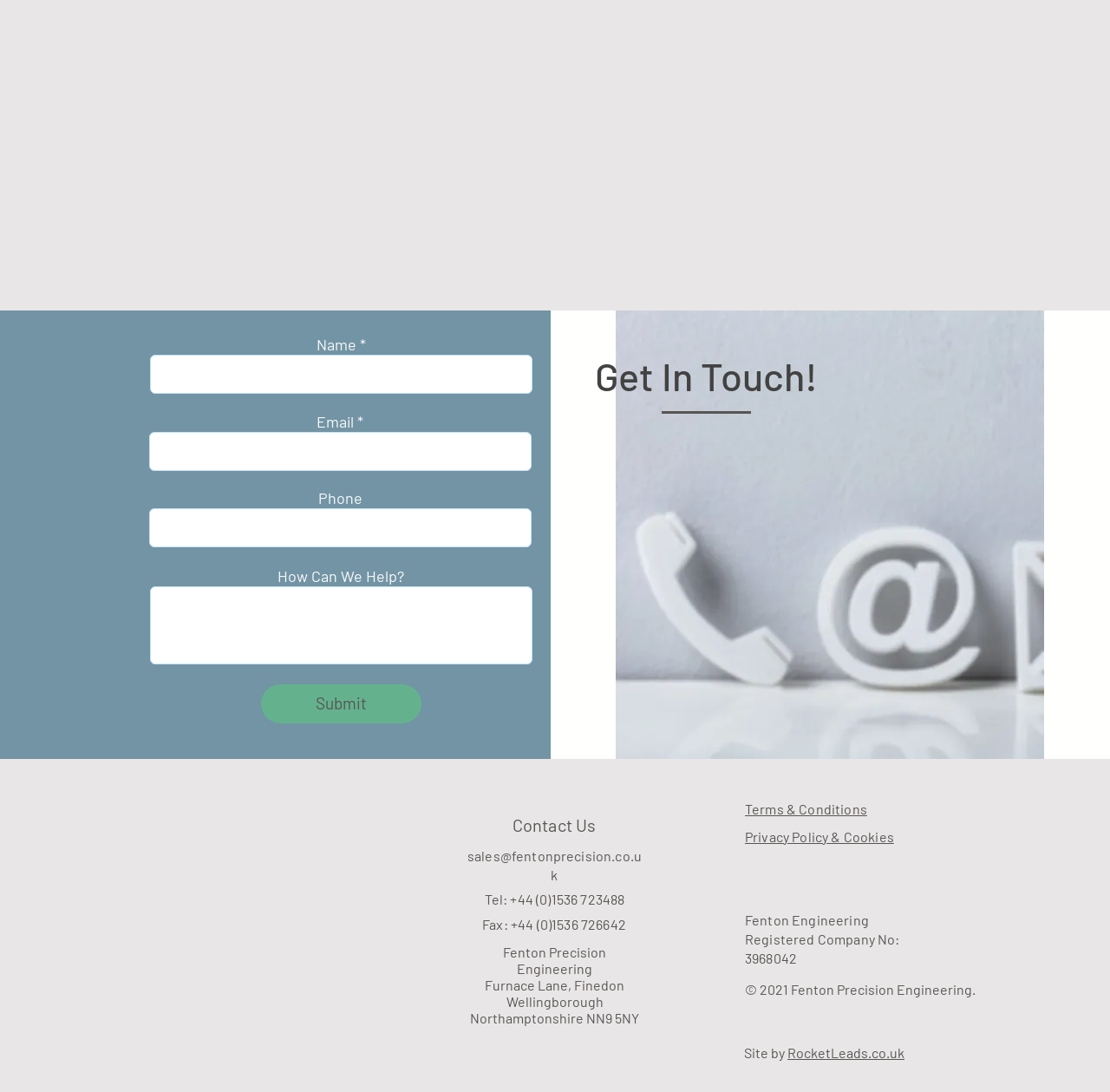Find the bounding box coordinates of the element to click in order to complete the given instruction: "View Terms & Conditions."

[0.671, 0.735, 0.781, 0.748]